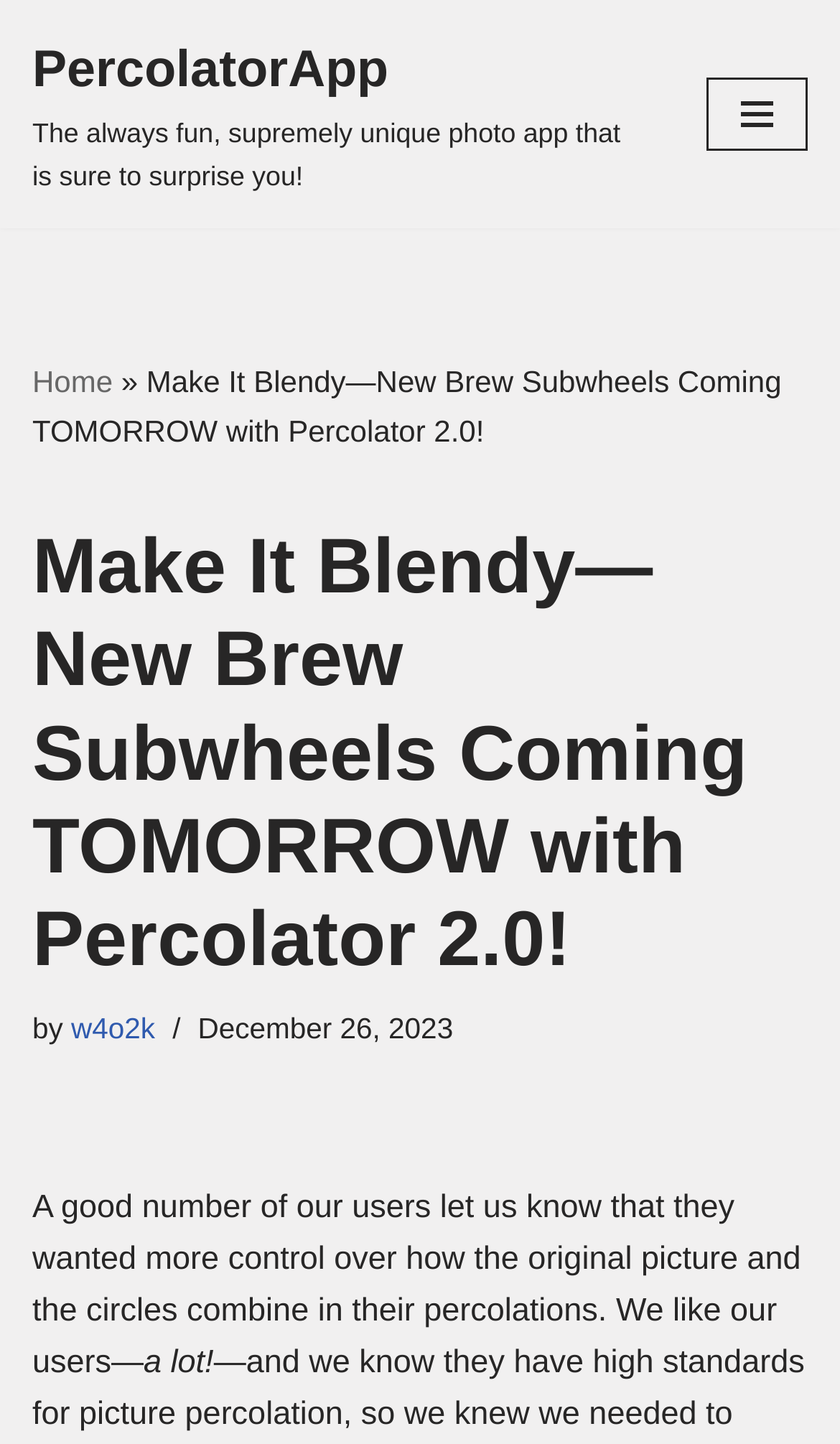Identify the bounding box of the HTML element described as: "w4o2k".

[0.085, 0.701, 0.185, 0.724]